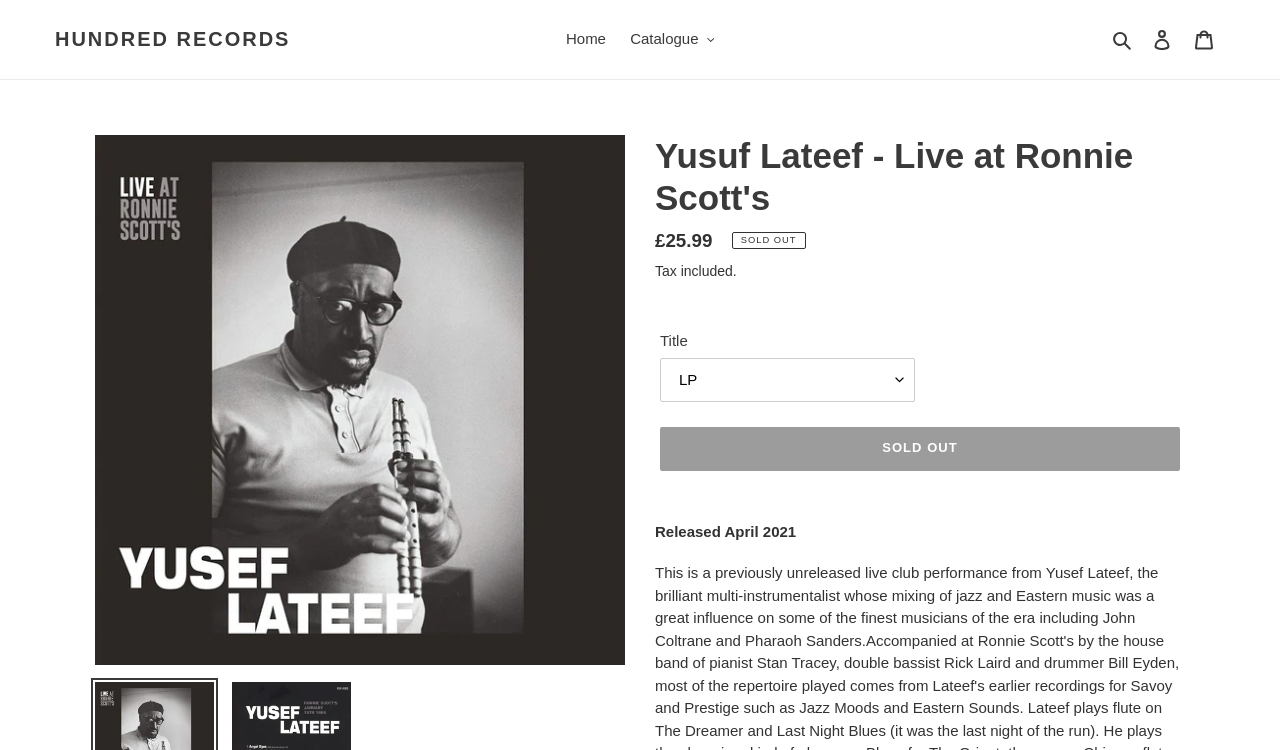Can I log in to this website?
Kindly answer the question with as much detail as you can.

I determined that I can log in to this website because there is a link that says 'Log in' in the top navigation bar.